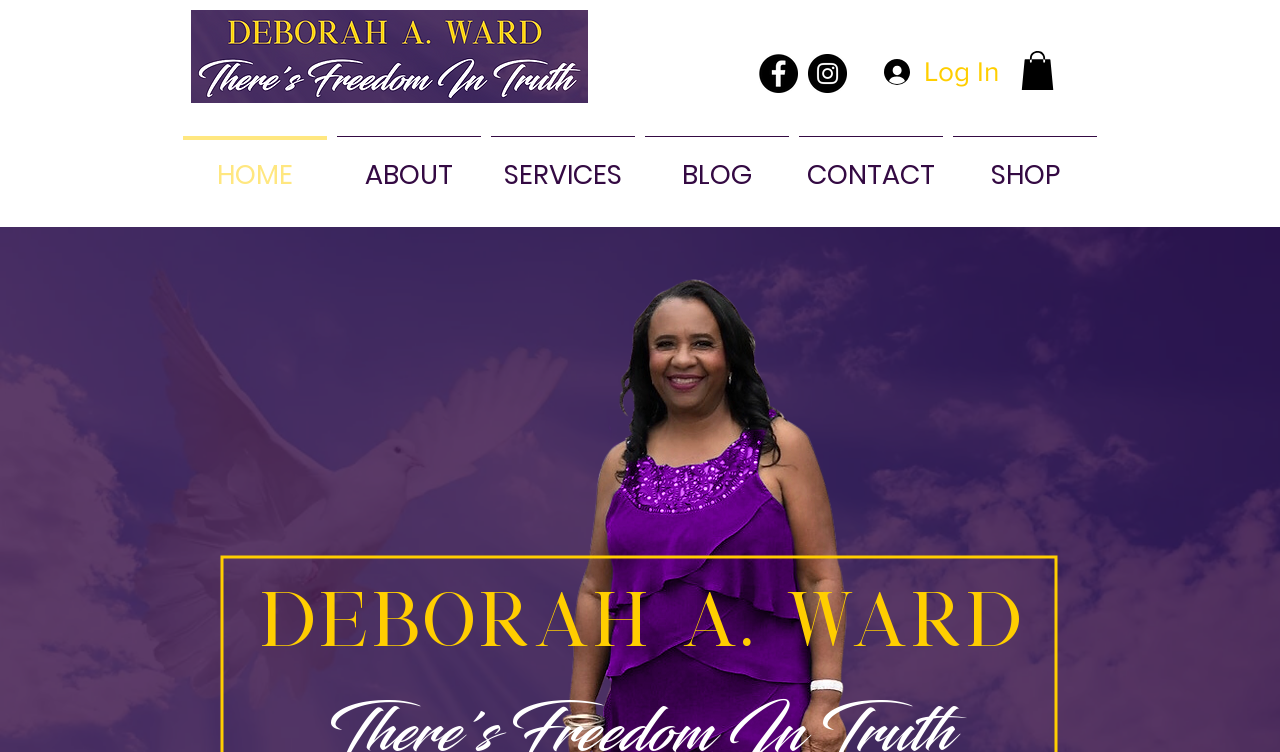Using floating point numbers between 0 and 1, provide the bounding box coordinates in the format (top-left x, top-left y, bottom-right x, bottom-right y). Locate the UI element described here: CONTACT

[0.62, 0.181, 0.741, 0.261]